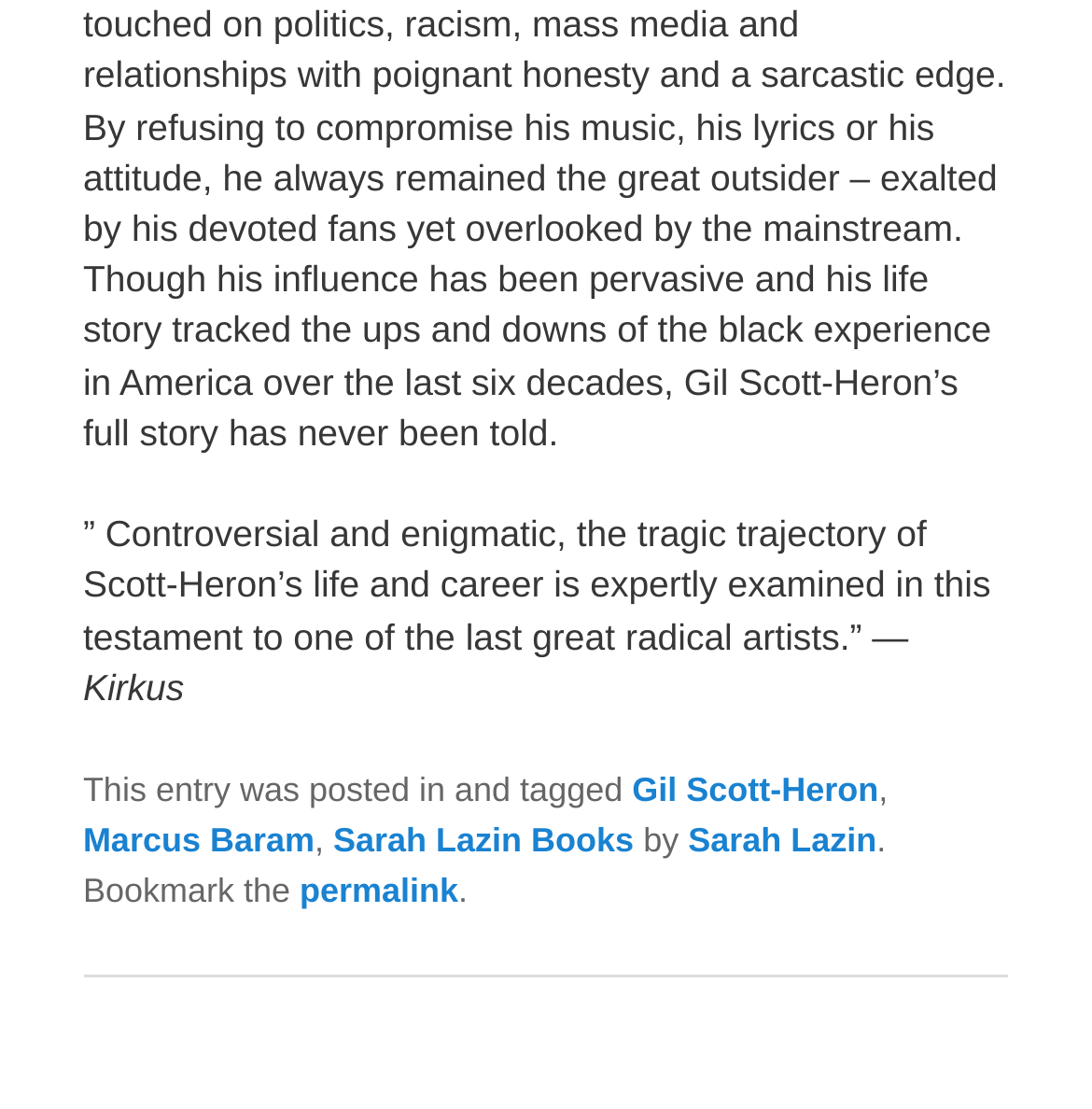Give the bounding box coordinates for the element described by: "Gil Scott-Heron".

[0.579, 0.695, 0.805, 0.73]